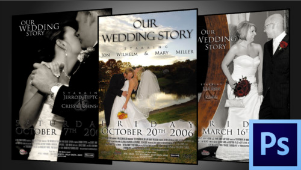Analyze the image and provide a detailed answer to the question: What software was likely used to create or edit the posters?

The presence of the Adobe Photoshop logo in the bottom right corner of the image suggests that the posters were created or edited using this powerful graphic design software, indicating a professional touch to the design of these beautiful wedding announcements.